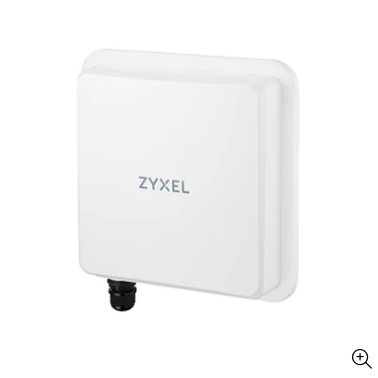Provide a brief response using a word or short phrase to this question:
What is the purpose of the connector at the bottom of the router?

Easy installation and connectivity